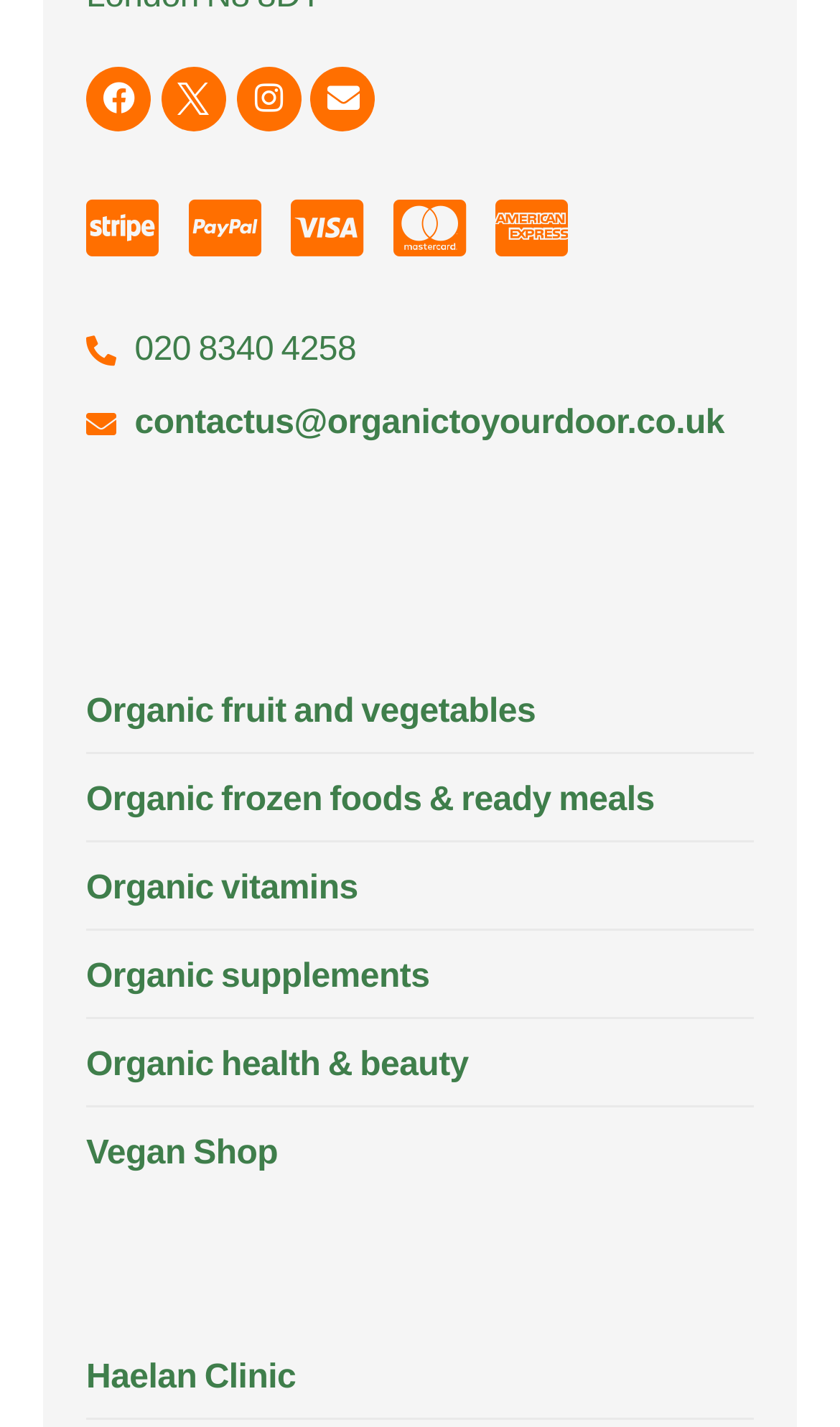Determine the bounding box coordinates of the region I should click to achieve the following instruction: "Visit Vegan Shop". Ensure the bounding box coordinates are four float numbers between 0 and 1, i.e., [left, top, right, bottom].

[0.103, 0.791, 0.897, 0.827]